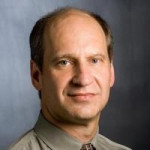What is the person's leadership role outside of academia?
Refer to the image and provide a concise answer in one word or phrase.

CEO of Clinvue